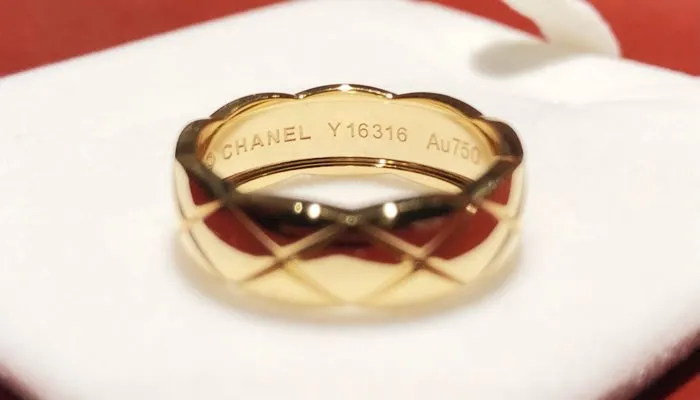Using the information from the screenshot, answer the following question thoroughly:
What is the designer's name?

The designer's name is inscribed on the inside of the band, along with the design's specific number and the gold purity hallmark, which reveals that the ring is designed by CHANEL.